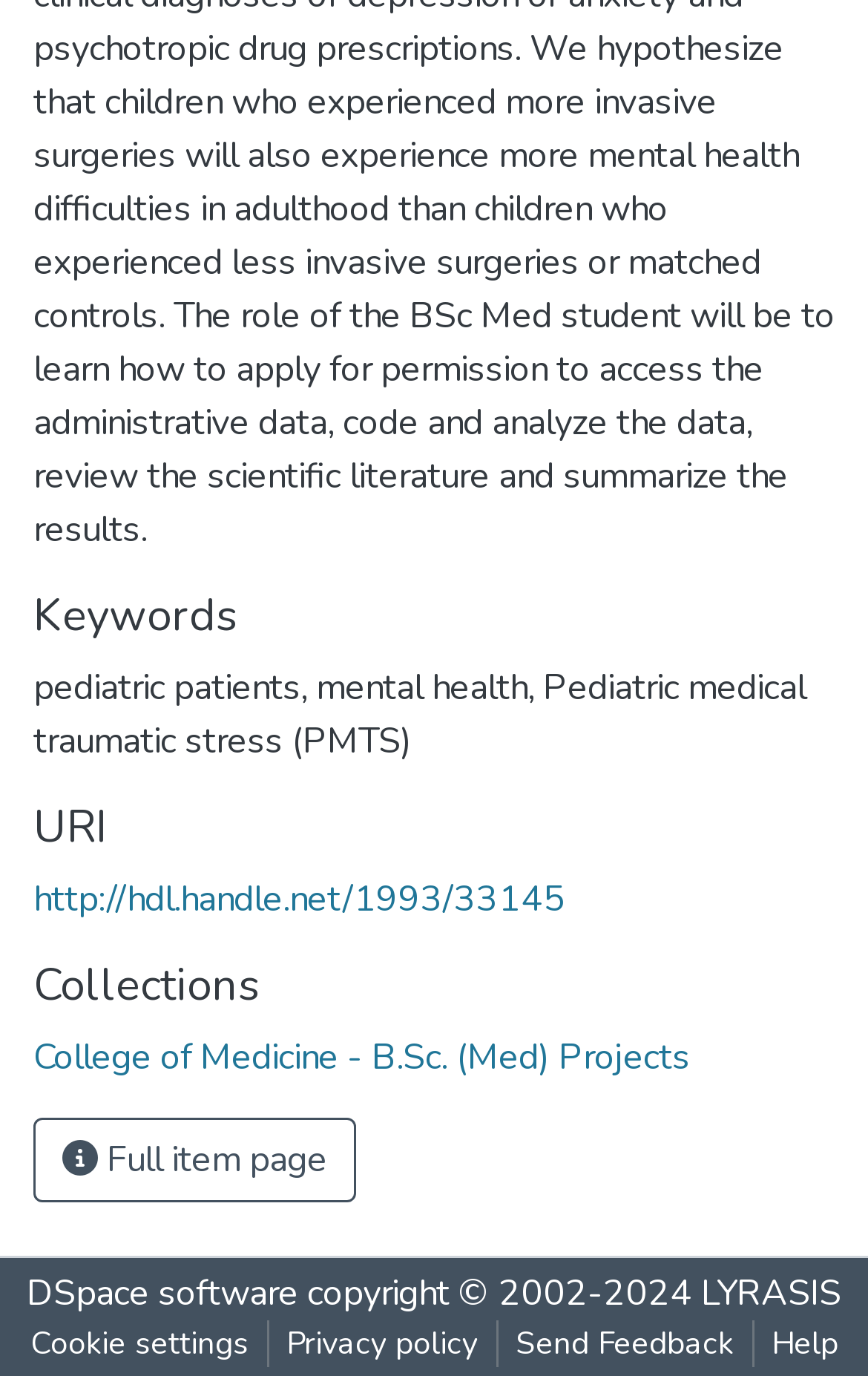Identify the bounding box coordinates of the part that should be clicked to carry out this instruction: "Click Drucken".

None